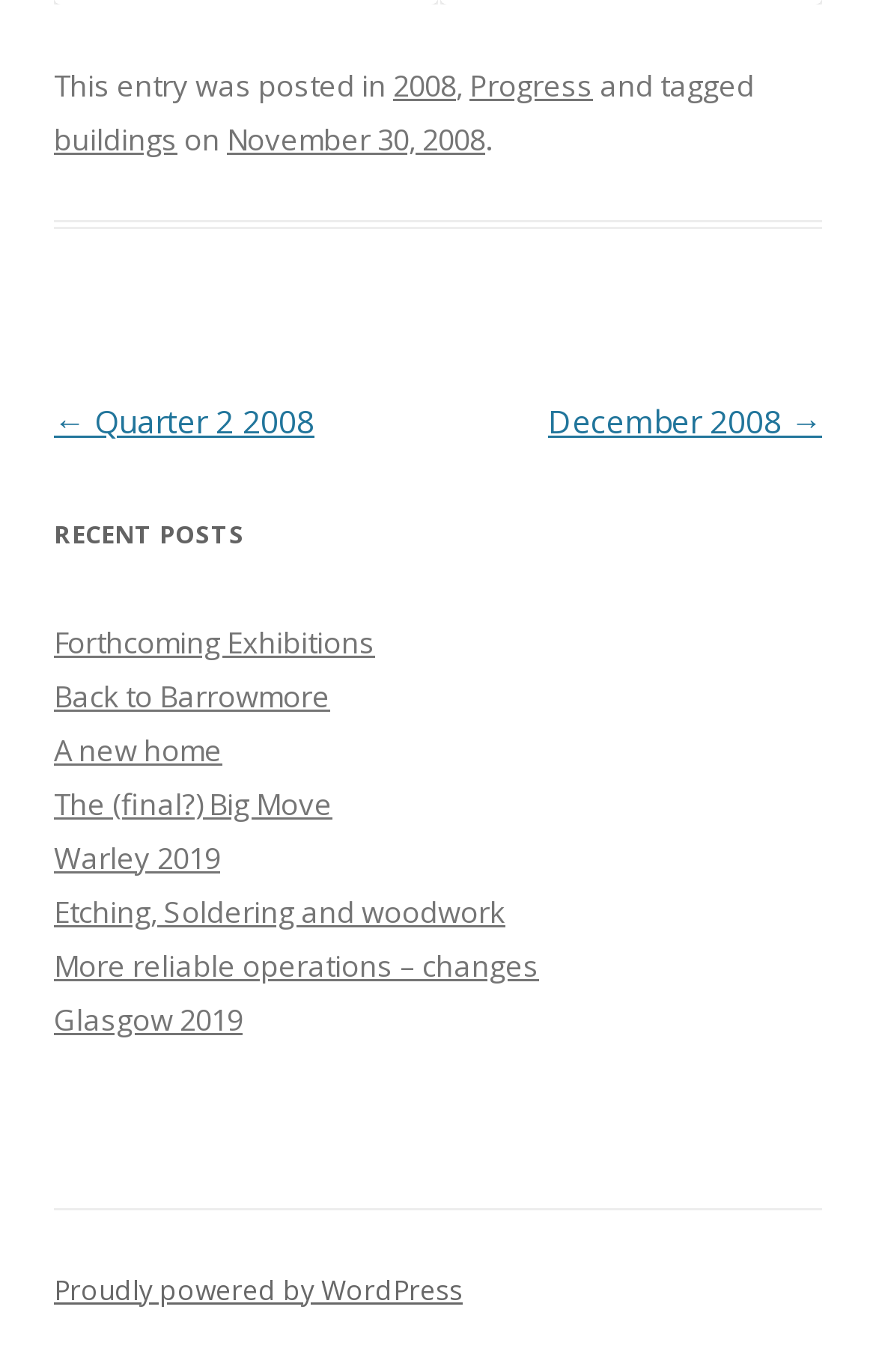Provide the bounding box coordinates of the HTML element described by the text: "← Quarter 2 2008".

[0.062, 0.291, 0.359, 0.322]